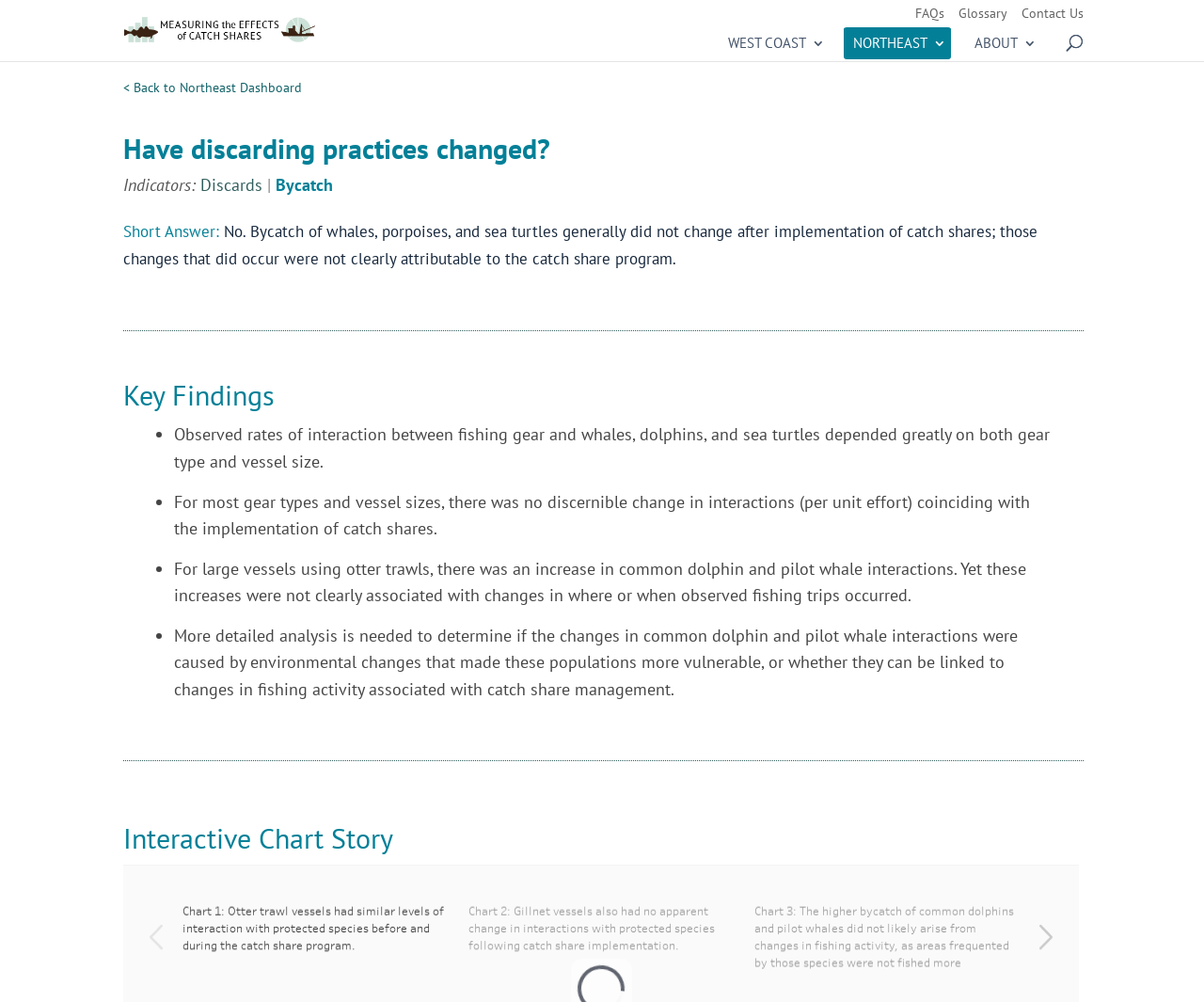Locate the primary heading on the webpage and return its text.

Have discarding practices changed?